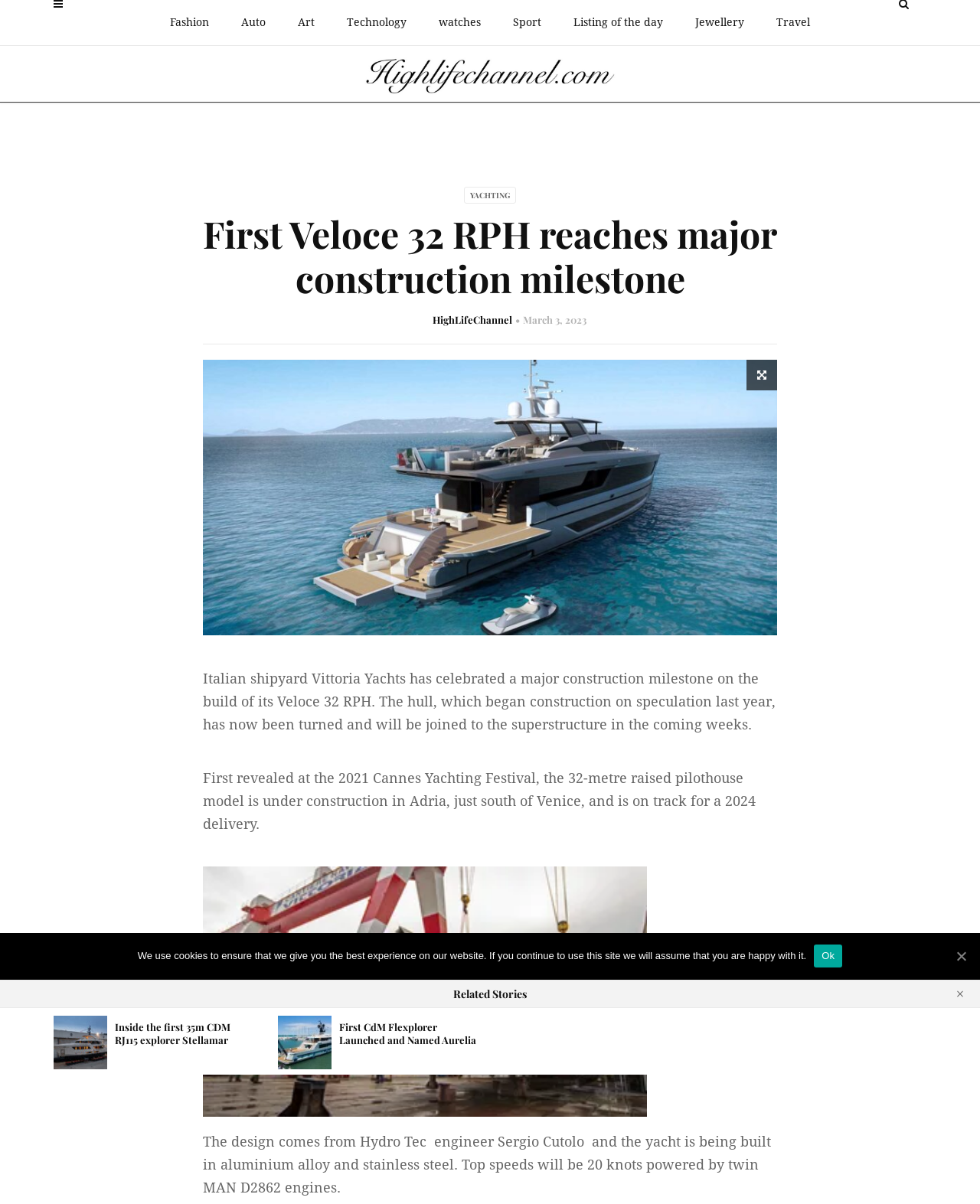Please specify the coordinates of the bounding box for the element that should be clicked to carry out this instruction: "Go to High Life Channel". The coordinates must be four float numbers between 0 and 1, formatted as [left, top, right, bottom].

[0.372, 0.06, 0.628, 0.093]